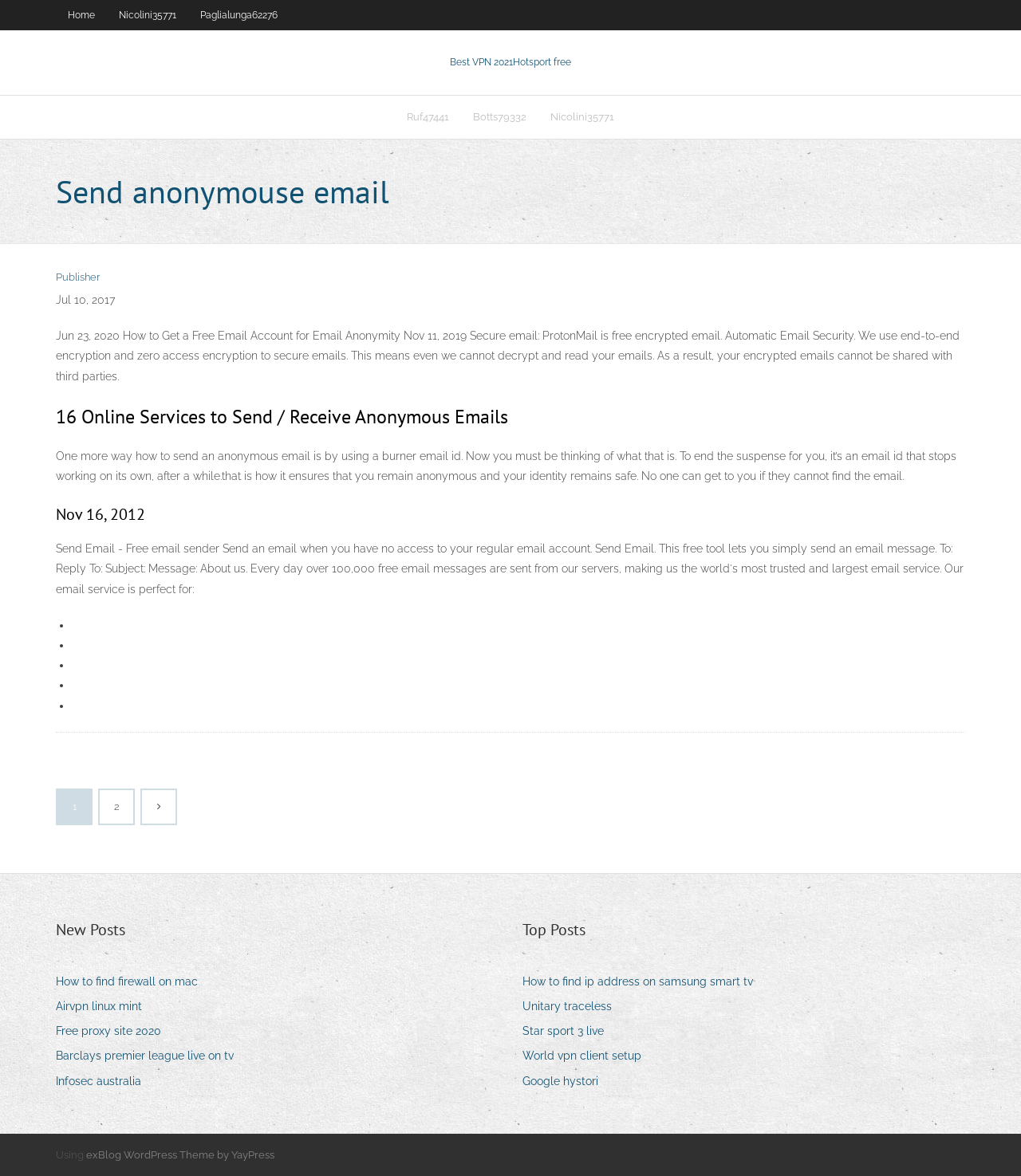What is a 'burner email id'?
Please look at the screenshot and answer in one word or a short phrase.

Temporary email